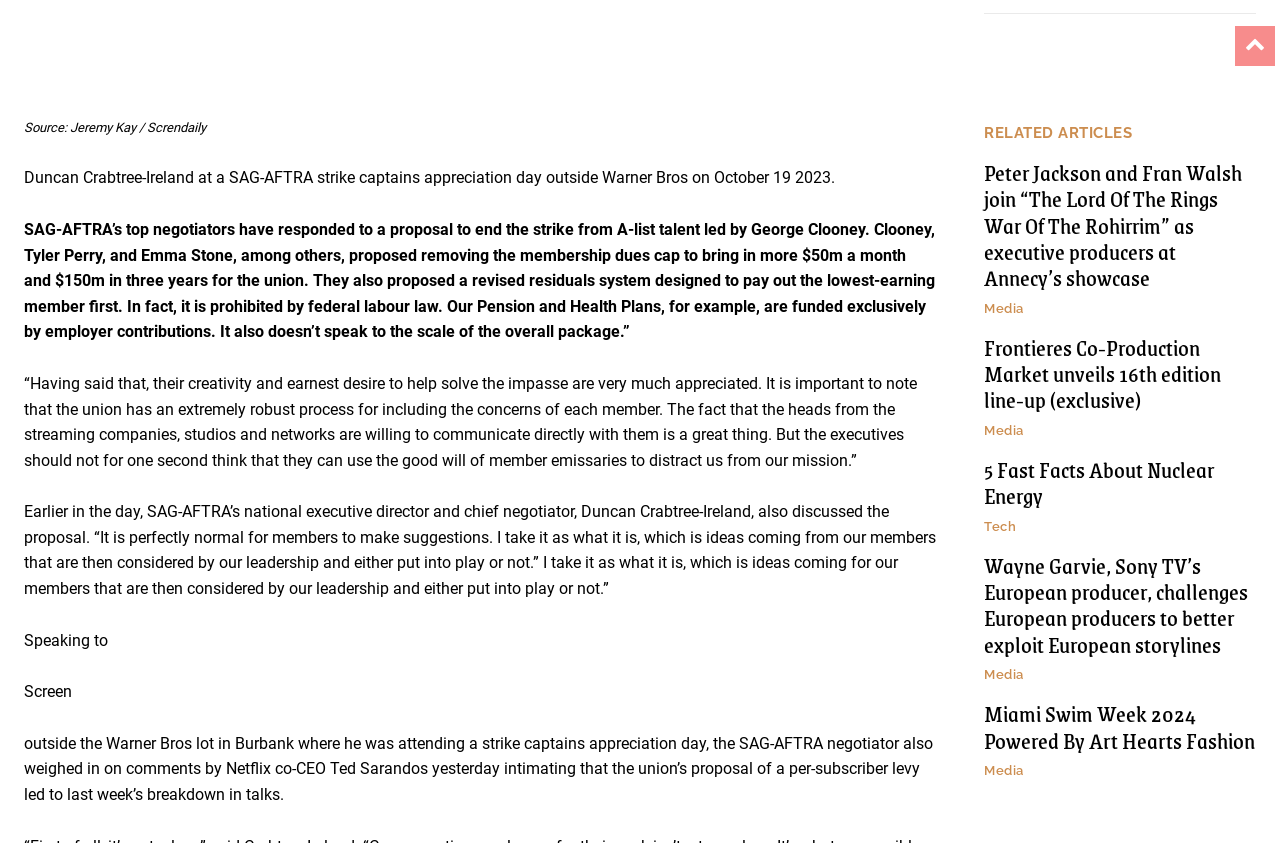Please determine the bounding box coordinates of the section I need to click to accomplish this instruction: "Click on '5 Fast Facts About Nuclear Energy'".

[0.769, 0.536, 0.948, 0.609]